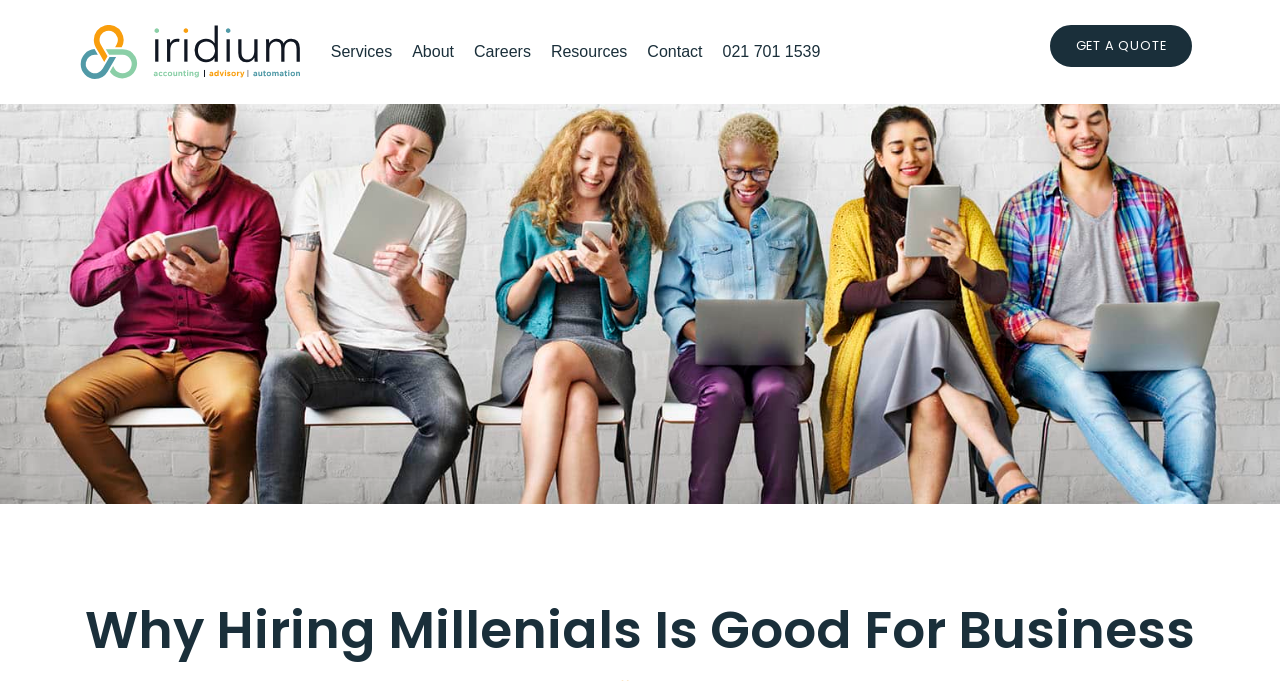Look at the image and give a detailed response to the following question: What can be done on this webpage?

The webpage provides a link to 'GET A QUOTE' with a bounding box with coordinates [0.82, 0.037, 0.932, 0.098], indicating that one of the actions that can be taken on this webpage is to get a quote.